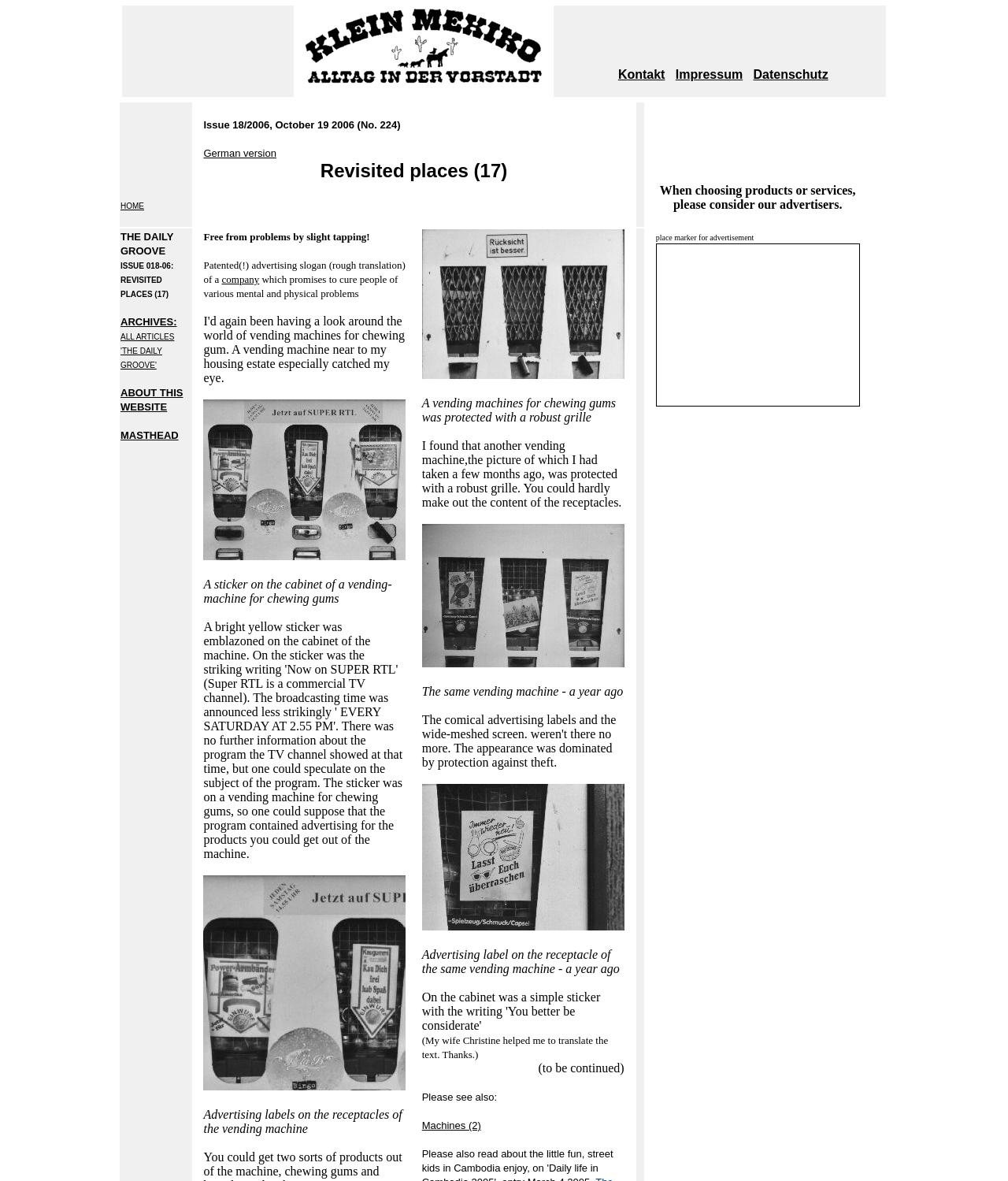Give a one-word or short phrase answer to the question: 
What is the language of the German version?

German